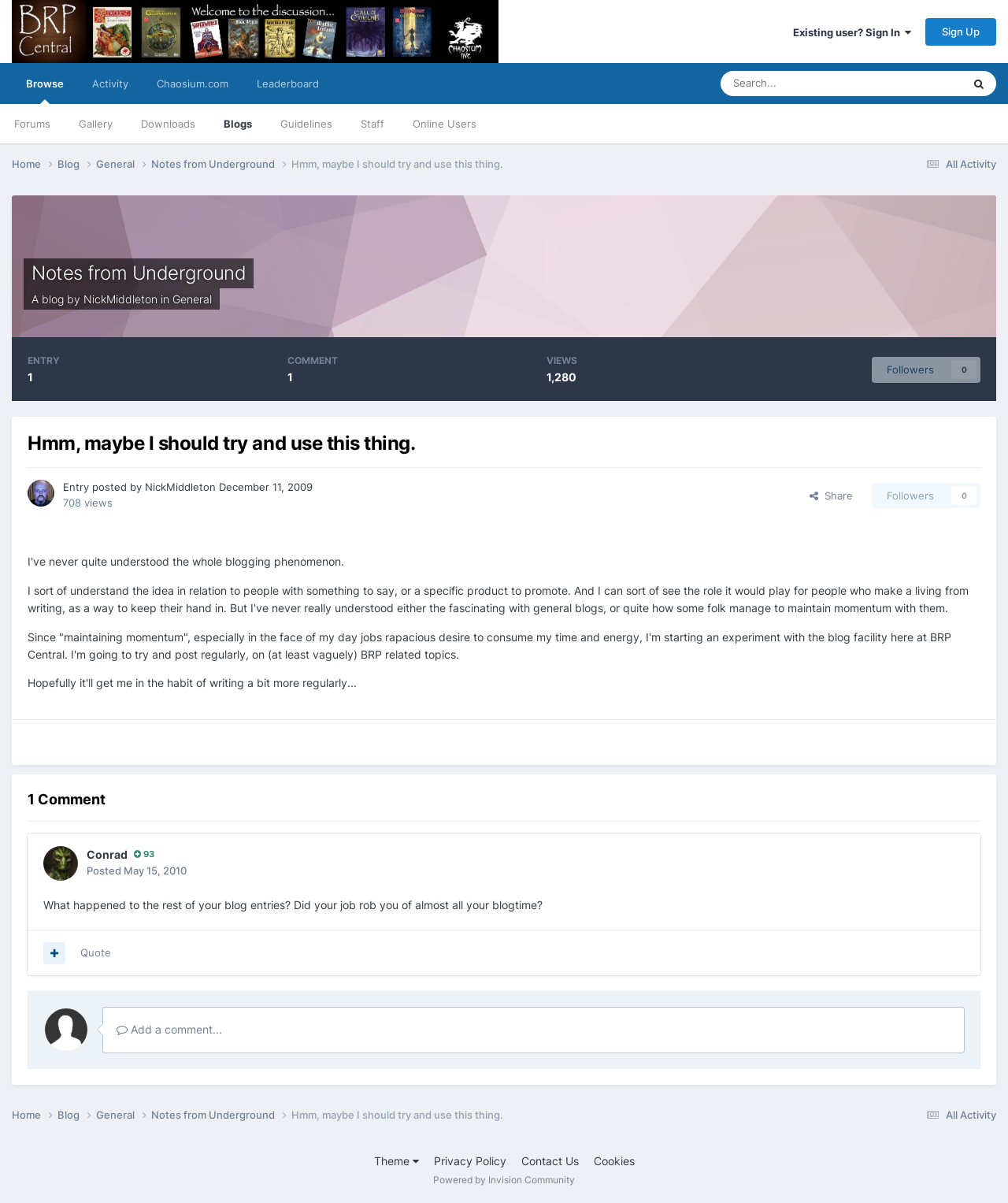What is the date of the blog post?
Look at the screenshot and respond with a single word or phrase.

12/11/2009